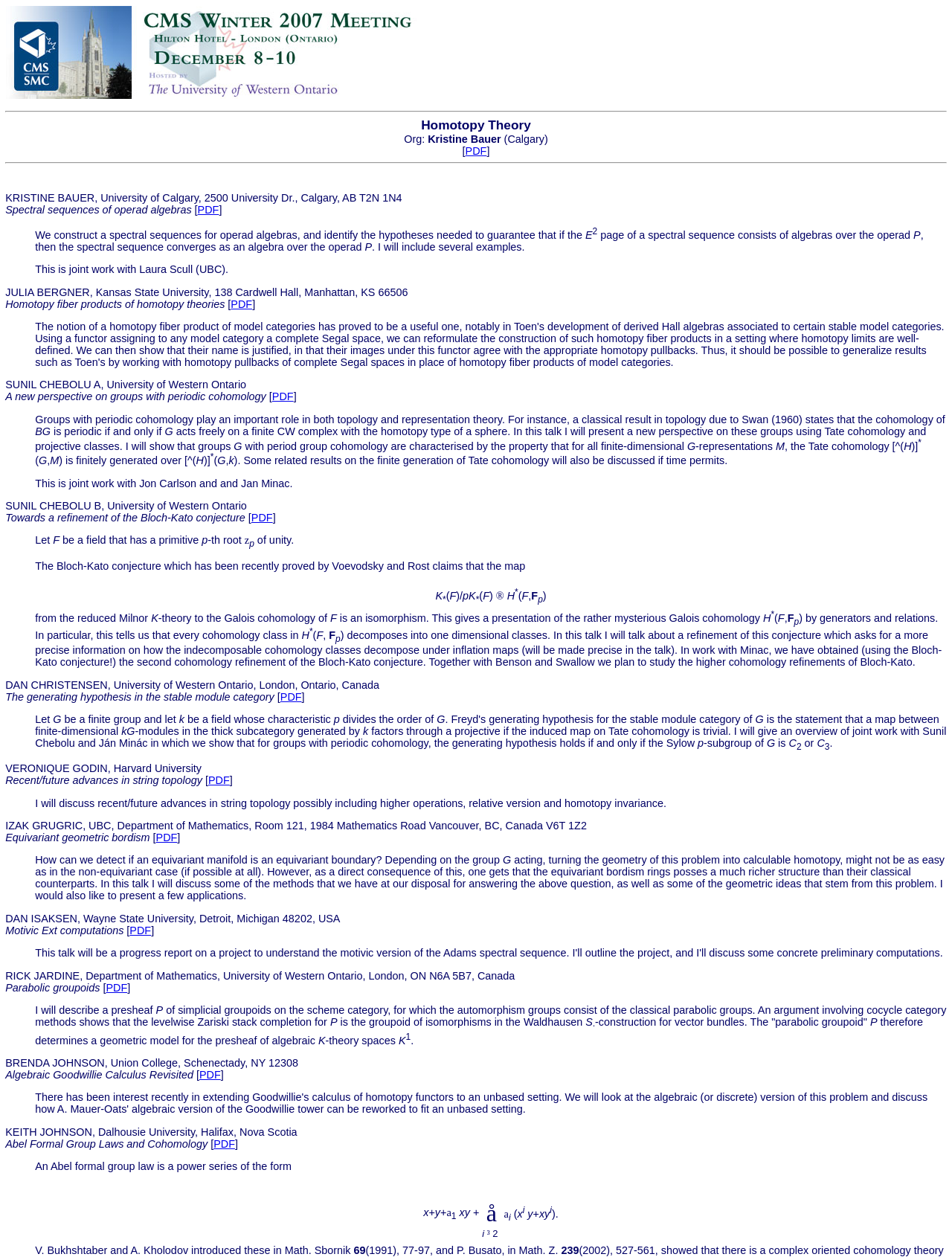Explain the contents of the webpage comprehensively.

The webpage is about the CMS Winter 2007 Meeting, which took place from December 8-10, 2007. At the top of the page, there is a title "CMS Winter 2007 Meeting, December 8-10, 2007" accompanied by an image. Below the title, there is a horizontal separator line.

The main content of the page is divided into several sections, each describing a talk or presentation given at the meeting. The sections are separated by horizontal separator lines. Each section typically includes the speaker's name, affiliation, and title of the talk, followed by a brief abstract or description of the talk.

On the left side of the page, there are four sections, each with a speaker's name, affiliation, and title of the talk. The speakers are Kristine Bauer from the University of Calgary, Julia Bergner from Kansas State University, Sunil Chebolu A from the University of Western Ontario, and Sunil Chebolu B from the University of Western Ontario. Each section also includes a link to a PDF file, likely containing the speaker's presentation or paper.

To the right of each speaker's information, there is a detailed abstract or description of the talk. These descriptions are quite lengthy and include mathematical formulas and notation. The descriptions are formatted with headings, paragraphs, and superscript text.

At the bottom of the page, there is another section with a title "Towards a refinement of the Bloch-Kato conjecture" by Sunil Chebolu B from the University of Western Ontario. This section also includes a link to a PDF file and a detailed abstract or description of the talk.